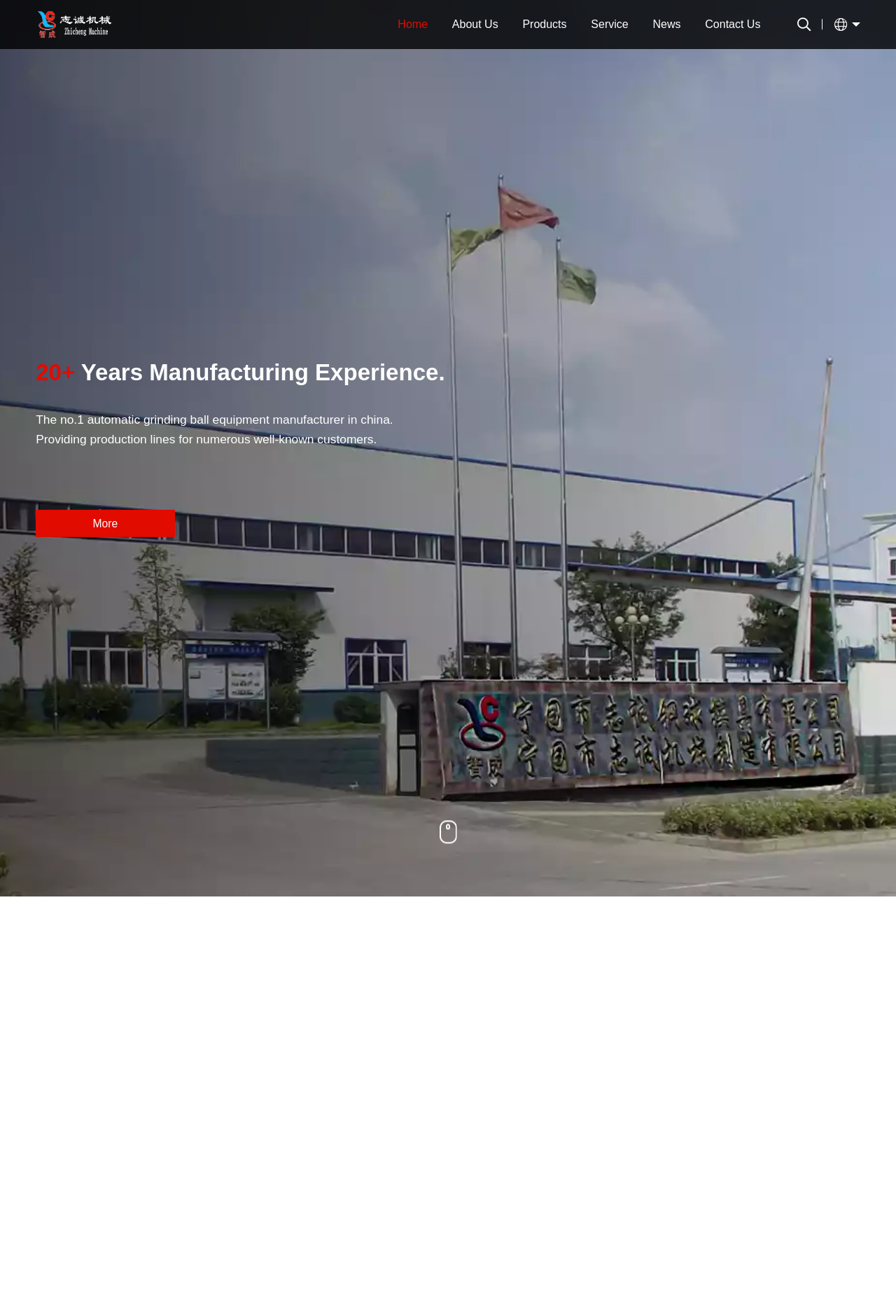Please determine the bounding box coordinates for the UI element described as: "Contact Us".

[0.787, 0.0, 0.849, 0.037]